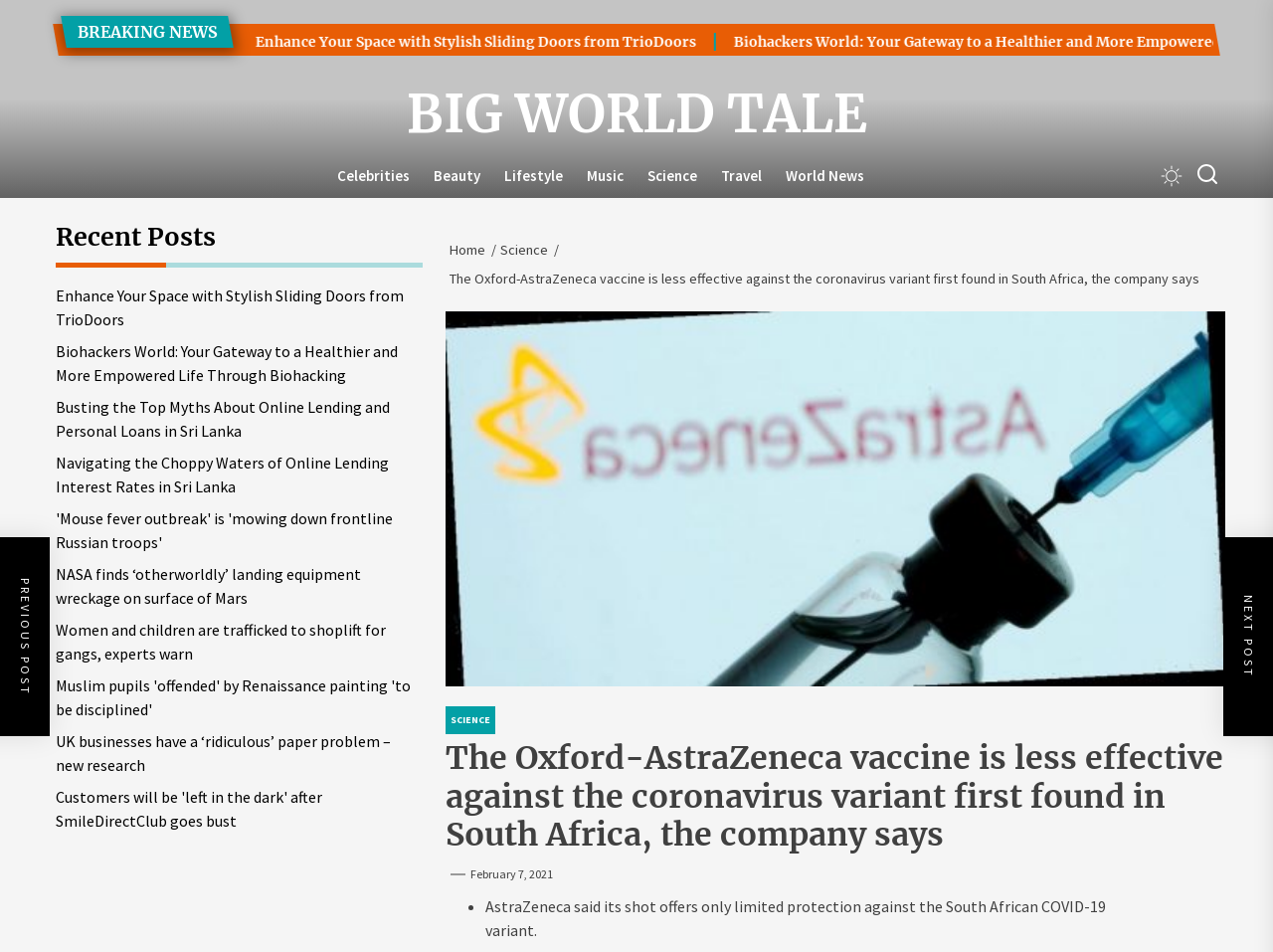Kindly determine the bounding box coordinates for the area that needs to be clicked to execute this instruction: "Click on the 'Celebrities' link".

[0.255, 0.172, 0.331, 0.197]